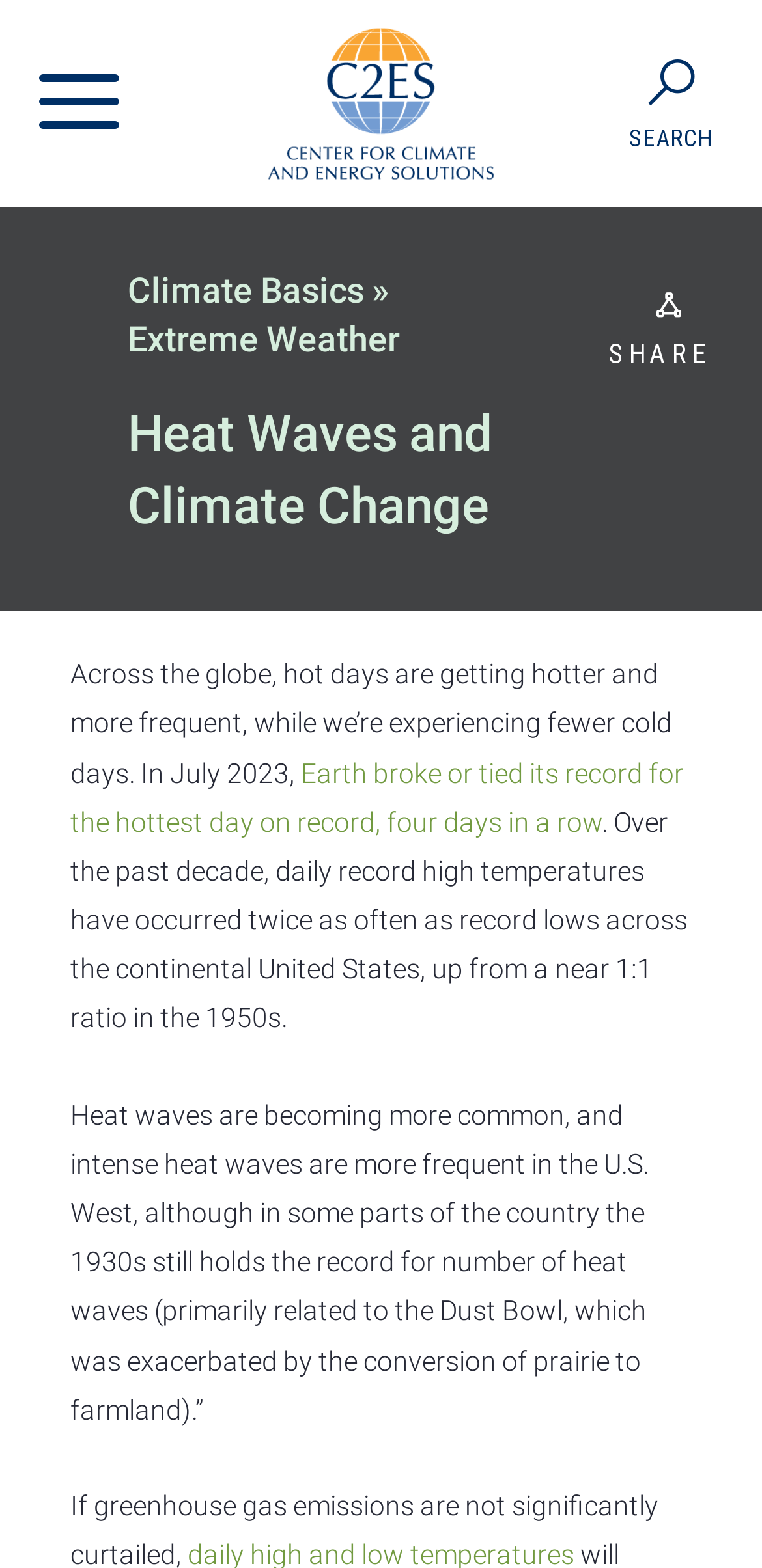Based on the image, please elaborate on the answer to the following question:
What is the ratio of record high temperatures to record low temperatures in the 1950s?

According to the webpage, in the 1950s, the ratio of daily record high temperatures to record lows was near 1:1, which is different from the current trend where record highs occur twice as often as record lows.